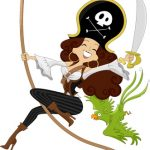Based on the image, please elaborate on the answer to the following question:
What is clinging to the pirate woman's side?

A vibrant green parrot is clinging to the pirate woman's side, adding a whimsical touch to the scene and complementing the playful and adventurous themes associated with piracy.